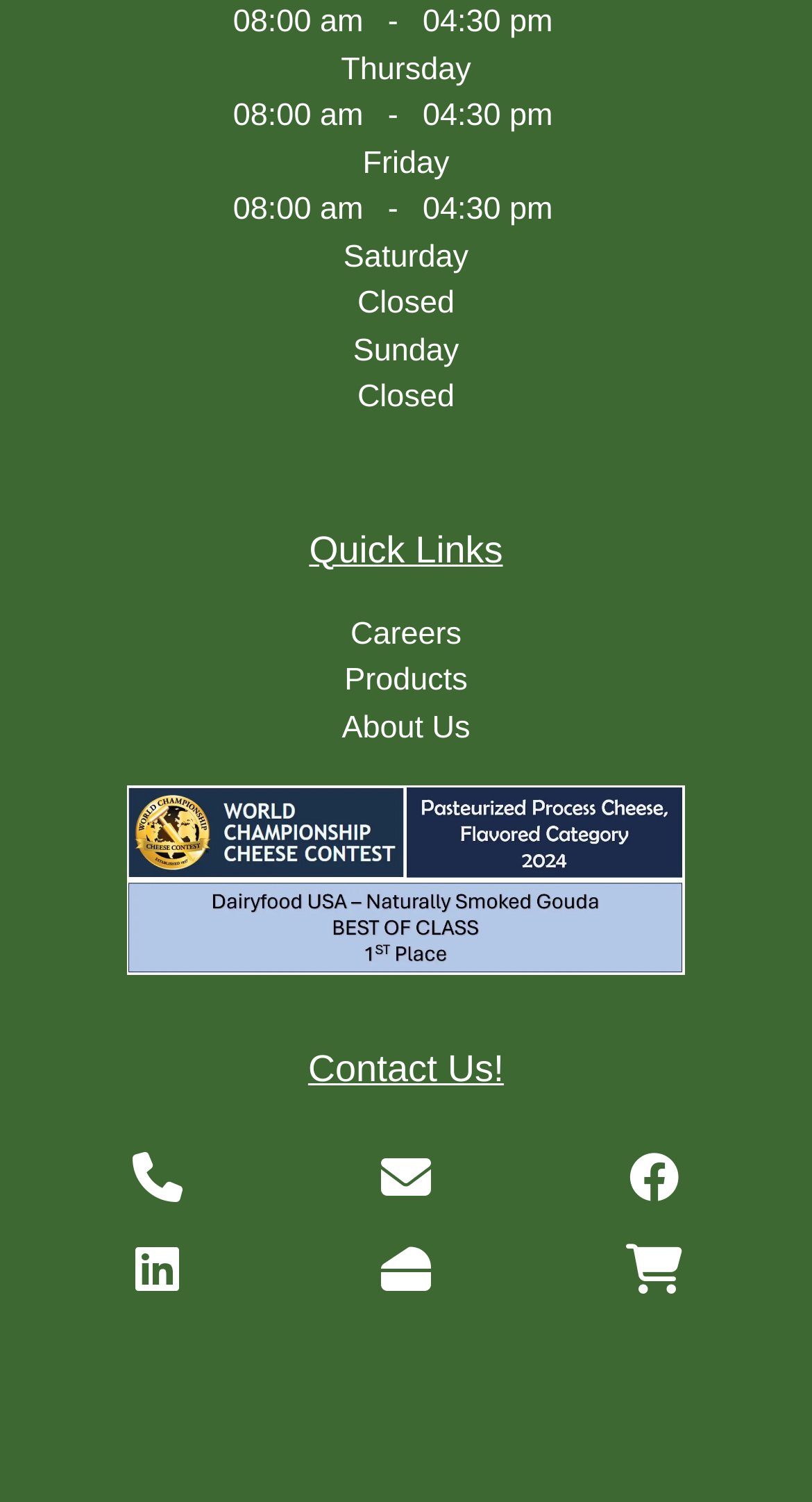Given the element description: "title="Gilman Cheese Webpage"", predict the bounding box coordinates of this UI element. The coordinates must be four float numbers between 0 and 1, given as [left, top, right, bottom].

[0.444, 0.828, 0.556, 0.865]